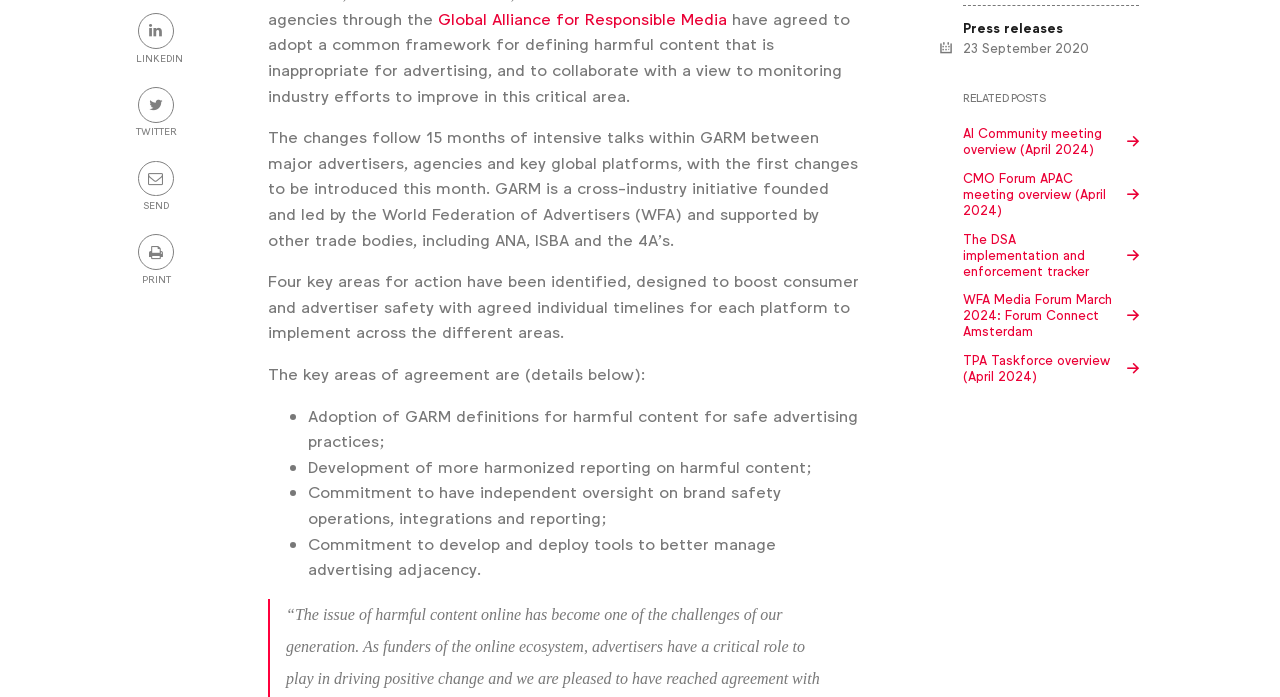Specify the bounding box coordinates (top-left x, top-left y, bottom-right x, bottom-right y) of the UI element in the screenshot that matches this description: TPA Taskforce overview (April 2024)

[0.753, 0.507, 0.89, 0.553]